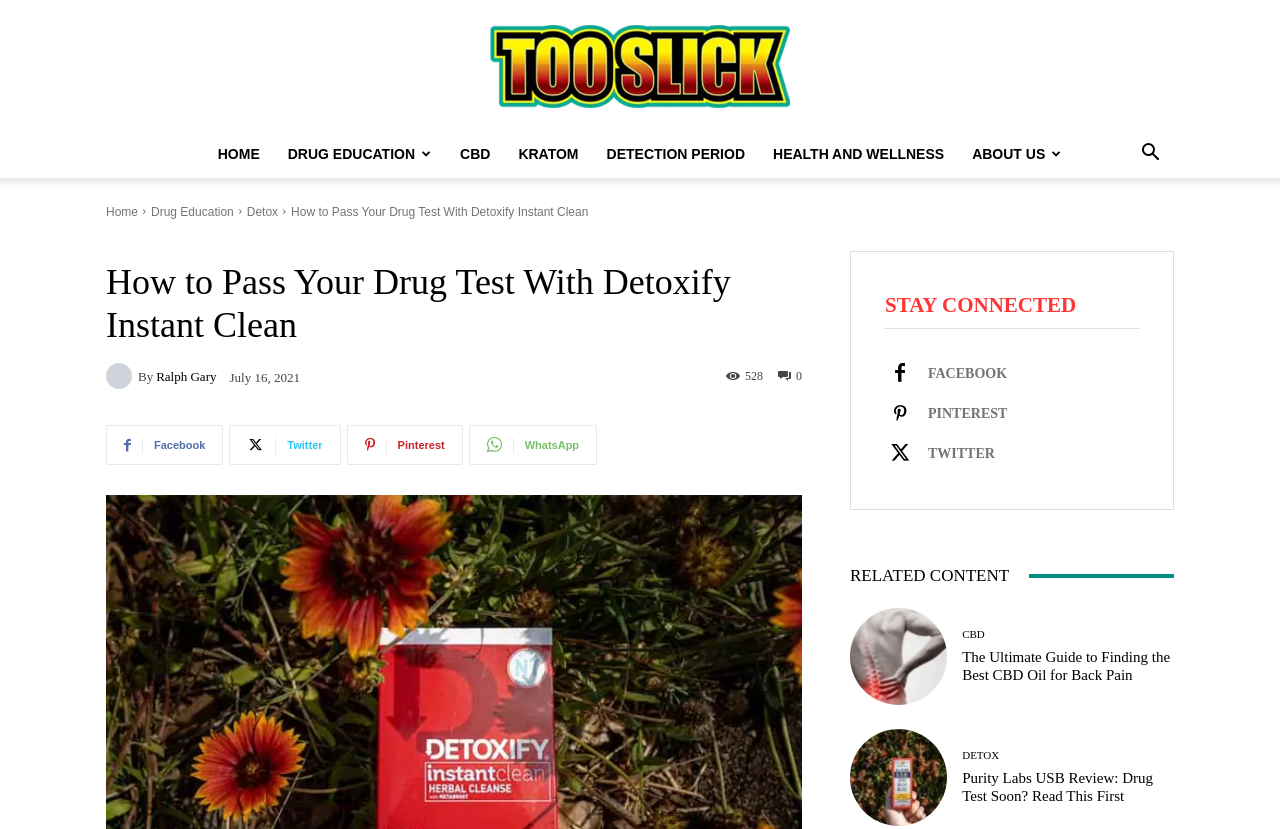Identify the bounding box coordinates of the specific part of the webpage to click to complete this instruction: "Read the article 'How to Pass Your Drug Test With Detoxify Instant Clean'".

[0.227, 0.247, 0.46, 0.264]